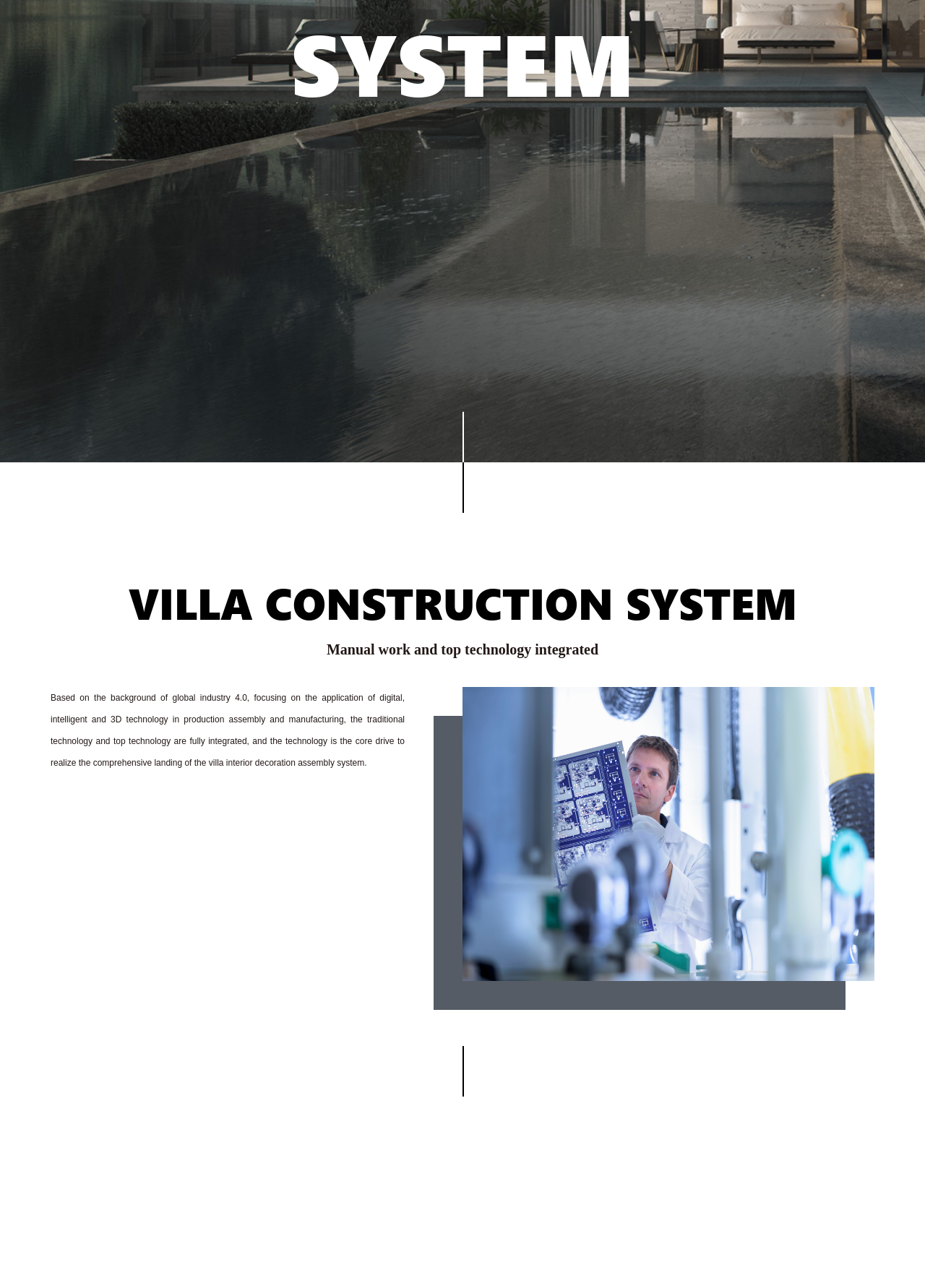Determine the bounding box for the described UI element: "SEND".

[0.5, 0.184, 0.922, 0.232]